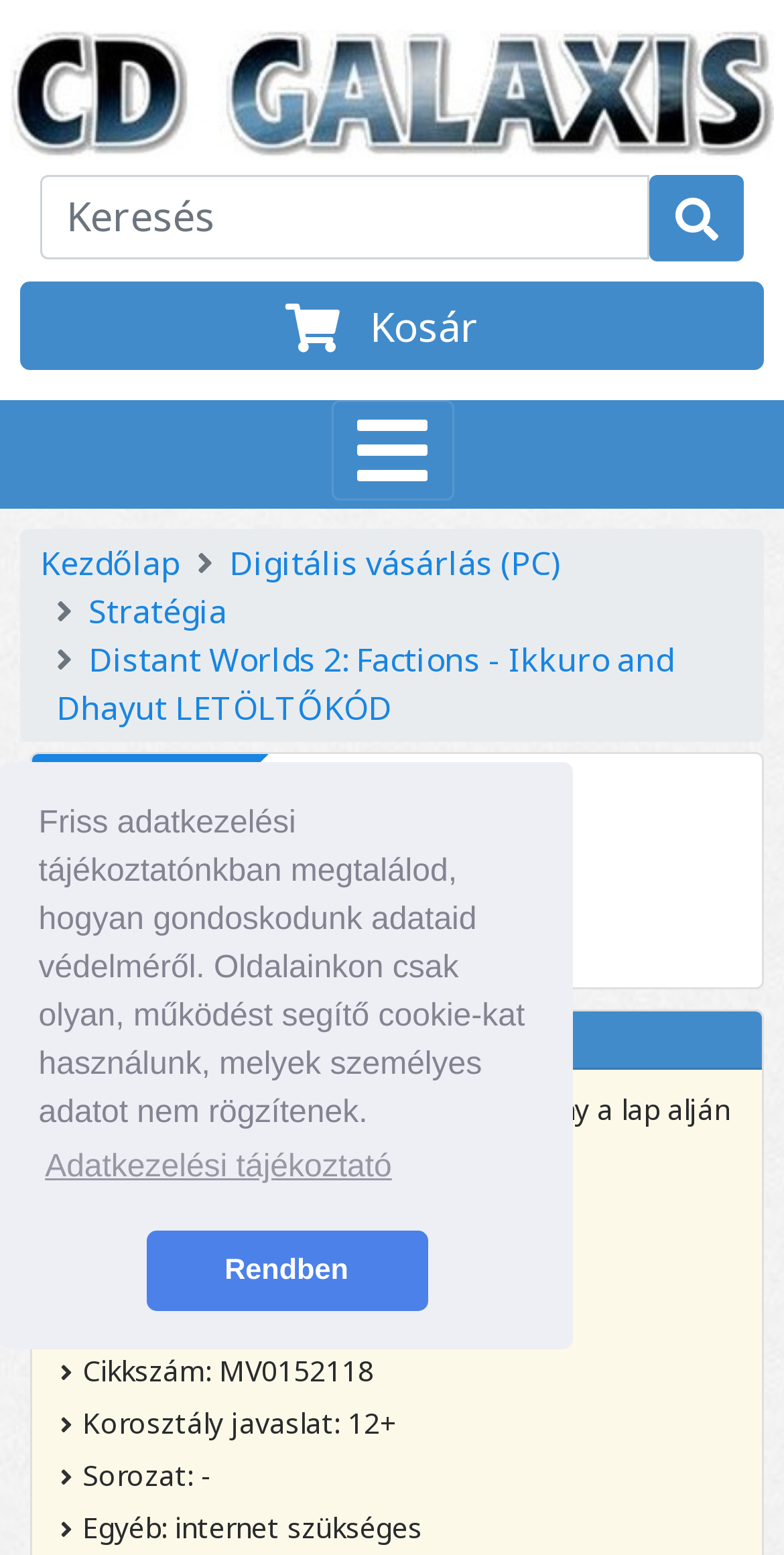What is the platform of Distant Worlds 2: Factions - Ikkuro and Dhayut LETÖLTŐKÓD?
Please provide a single word or phrase as the answer based on the screenshot.

PC